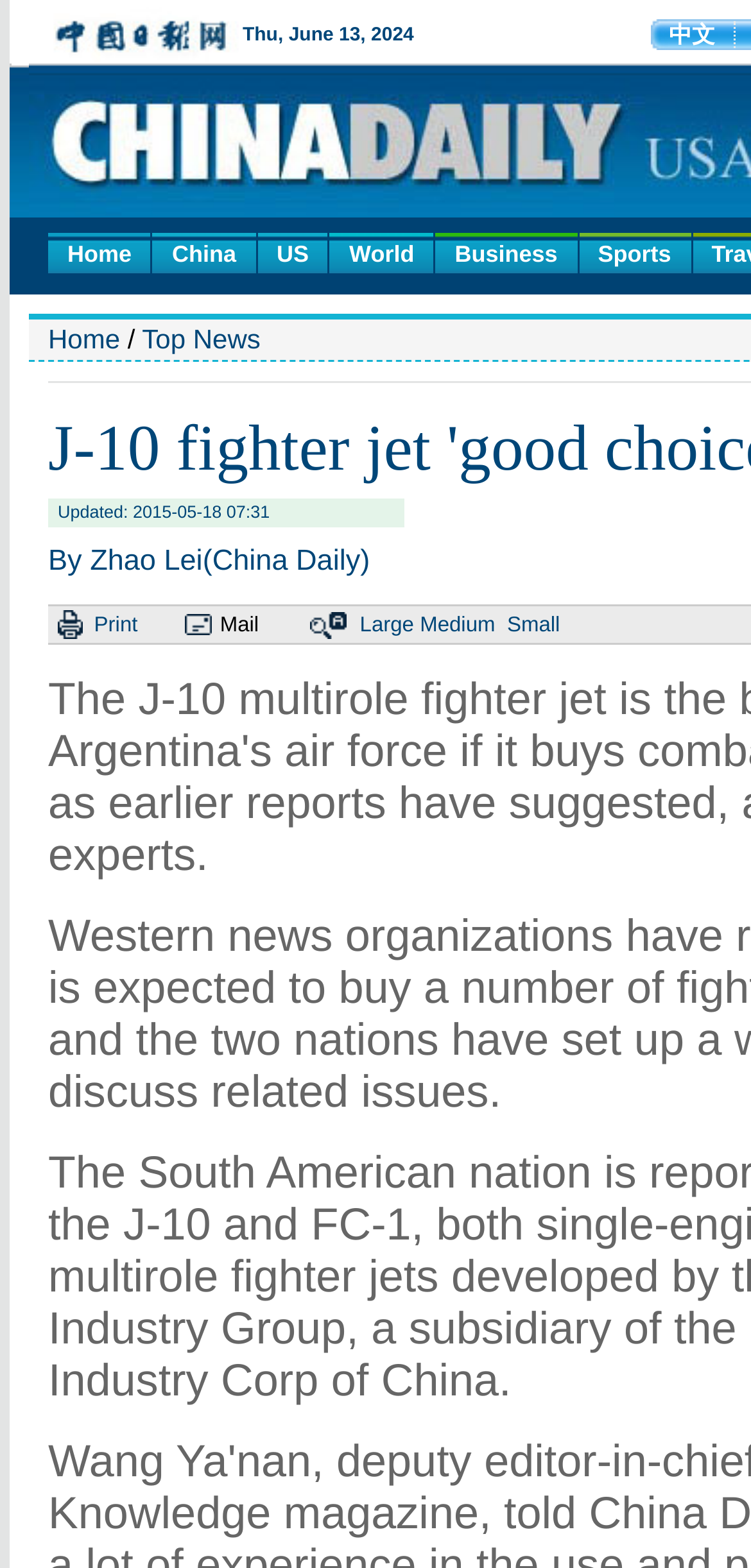Given the content of the image, can you provide a detailed answer to the question?
What is the name of the fighter jet mentioned in the news?

I found the name of the fighter jet mentioned in the news by looking at the title of the webpage, which mentions 'J-10 fighter jet'.